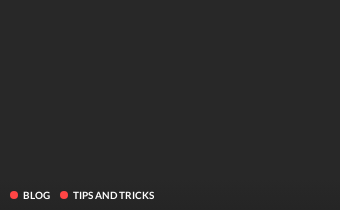Generate a detailed caption that describes the image.

The image features a modern, minimalist design that prominently displays two navigational buttons: "BLOG" and "TIPS AND TRICKS." The buttons are set against a sleek black background, emphasizing their vibrant red color, which draws the viewer's attention. This user interface element likely serves as a gateway for visitors to access a variety of articles or resources related to blogging and helpful strategies. The overall aesthetic aligns with contemporary web design trends, focusing on clarity and ease of navigation, thus enhancing the user's browsing experience.